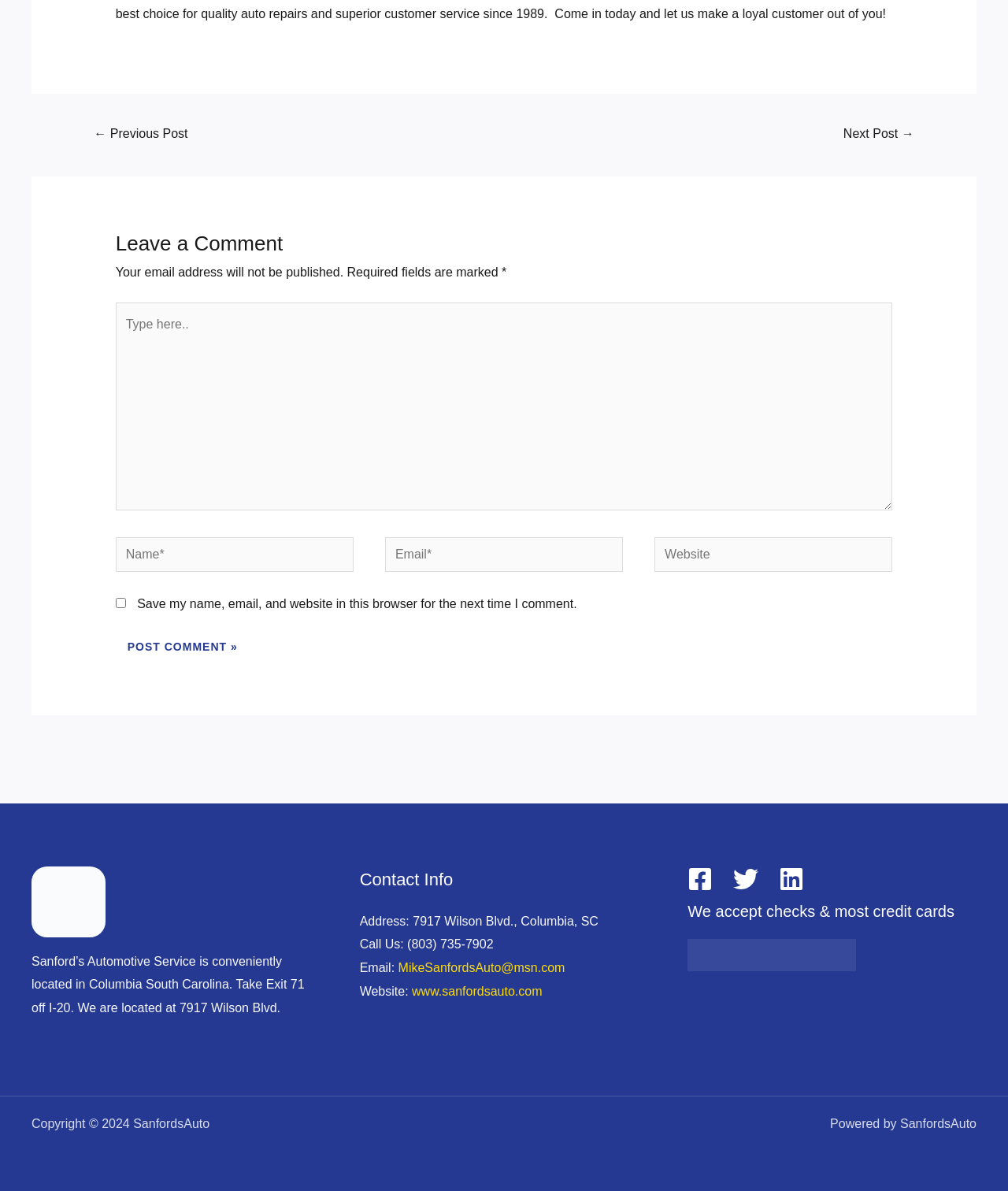Based on the image, please elaborate on the answer to the following question:
What is the copyright year of the webpage?

The copyright year is found at the bottom of the webpage, in the footer section, and is listed as 'Copyright © 2024 SanfordsAuto'.